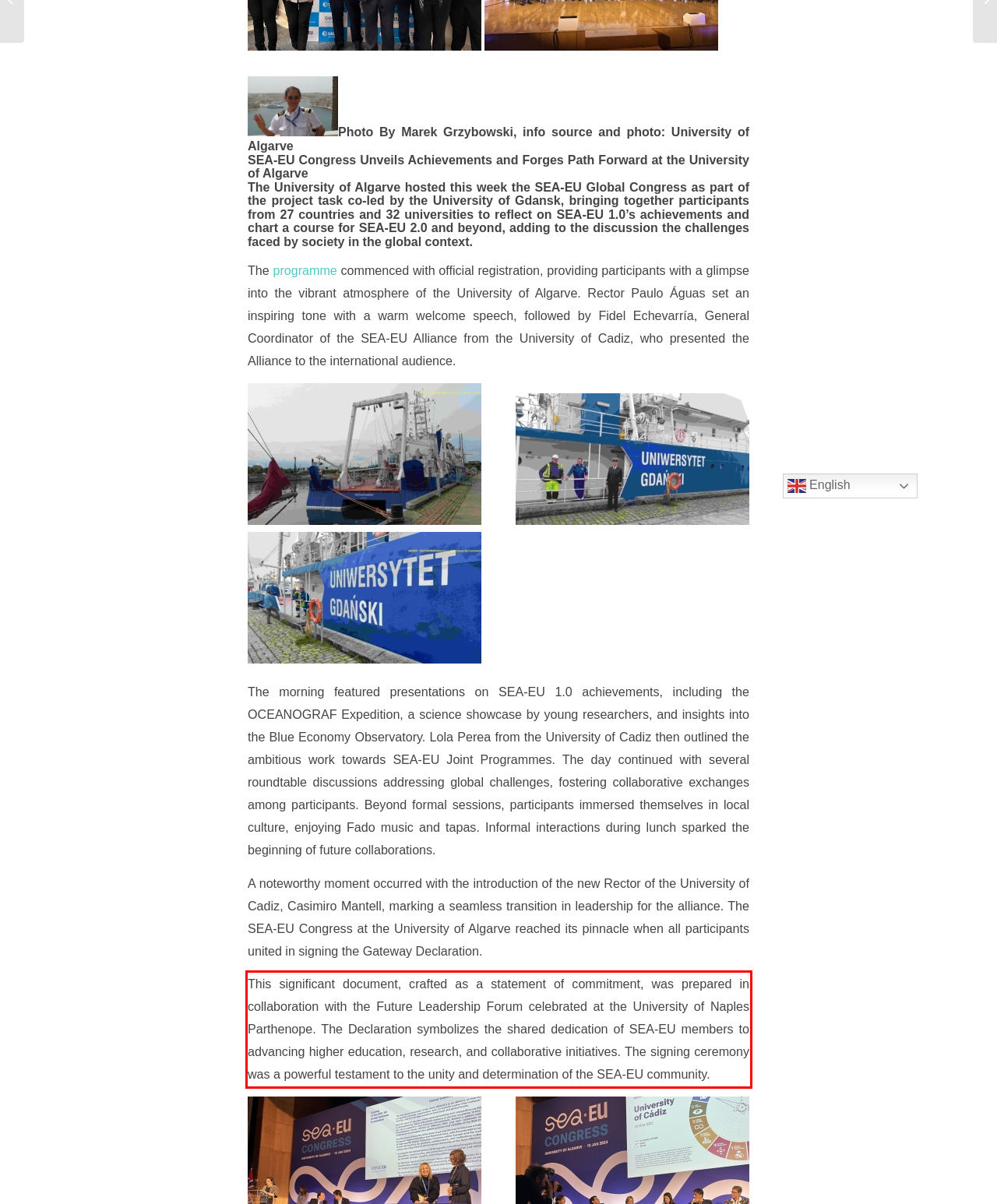Given a webpage screenshot, identify the text inside the red bounding box using OCR and extract it.

This significant document, crafted as a statement of commitment, was prepared in collaboration with the Future Leadership Forum celebrated at the University of Naples Parthenope. The Declaration symbolizes the shared dedication of SEA-EU members to advancing higher education, research, and collaborative initiatives. The signing ceremony was a powerful testament to the unity and determination of the SEA-EU community.